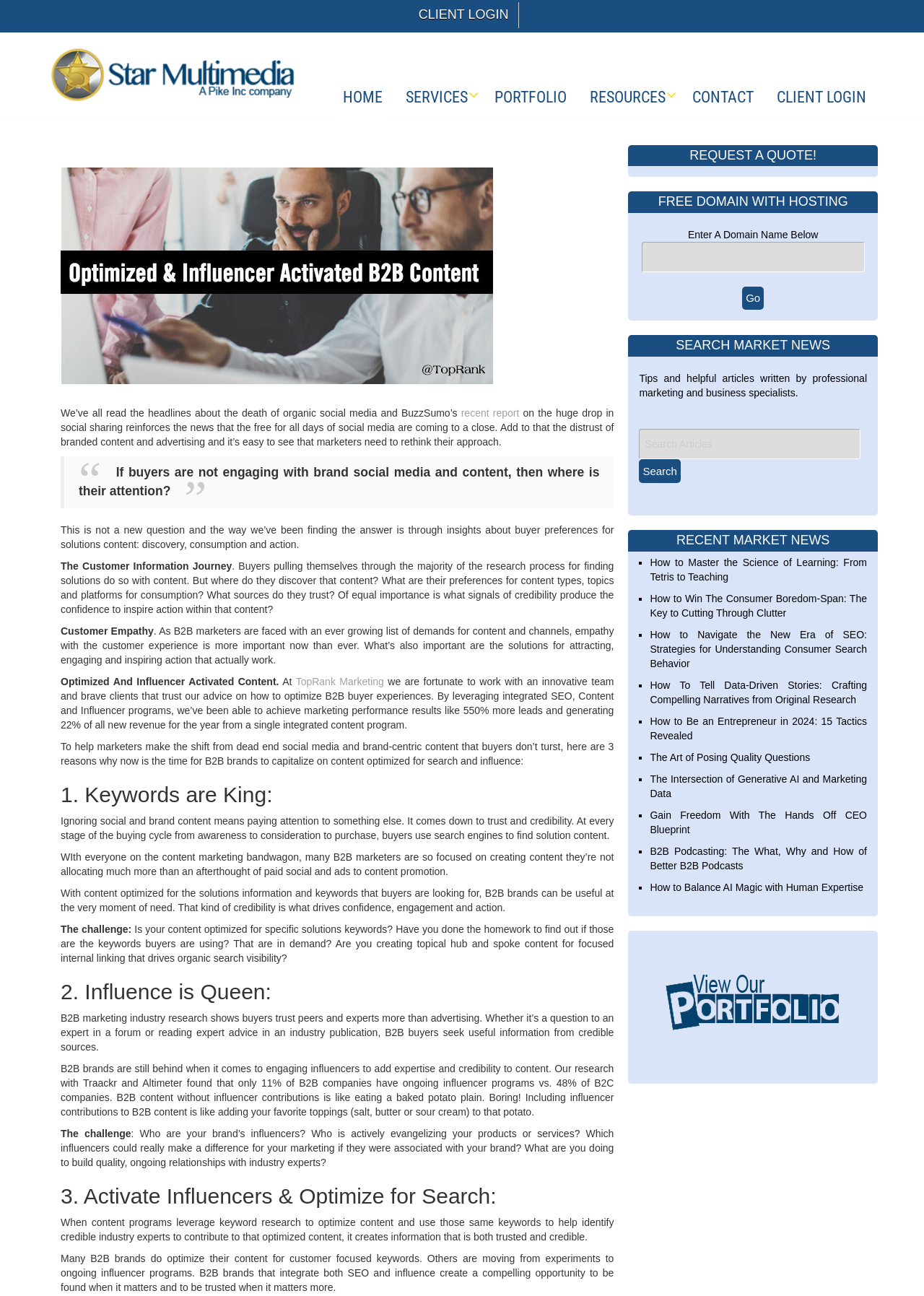What is the topic of the article?
Please answer the question with a single word or phrase, referencing the image.

B2B content optimization